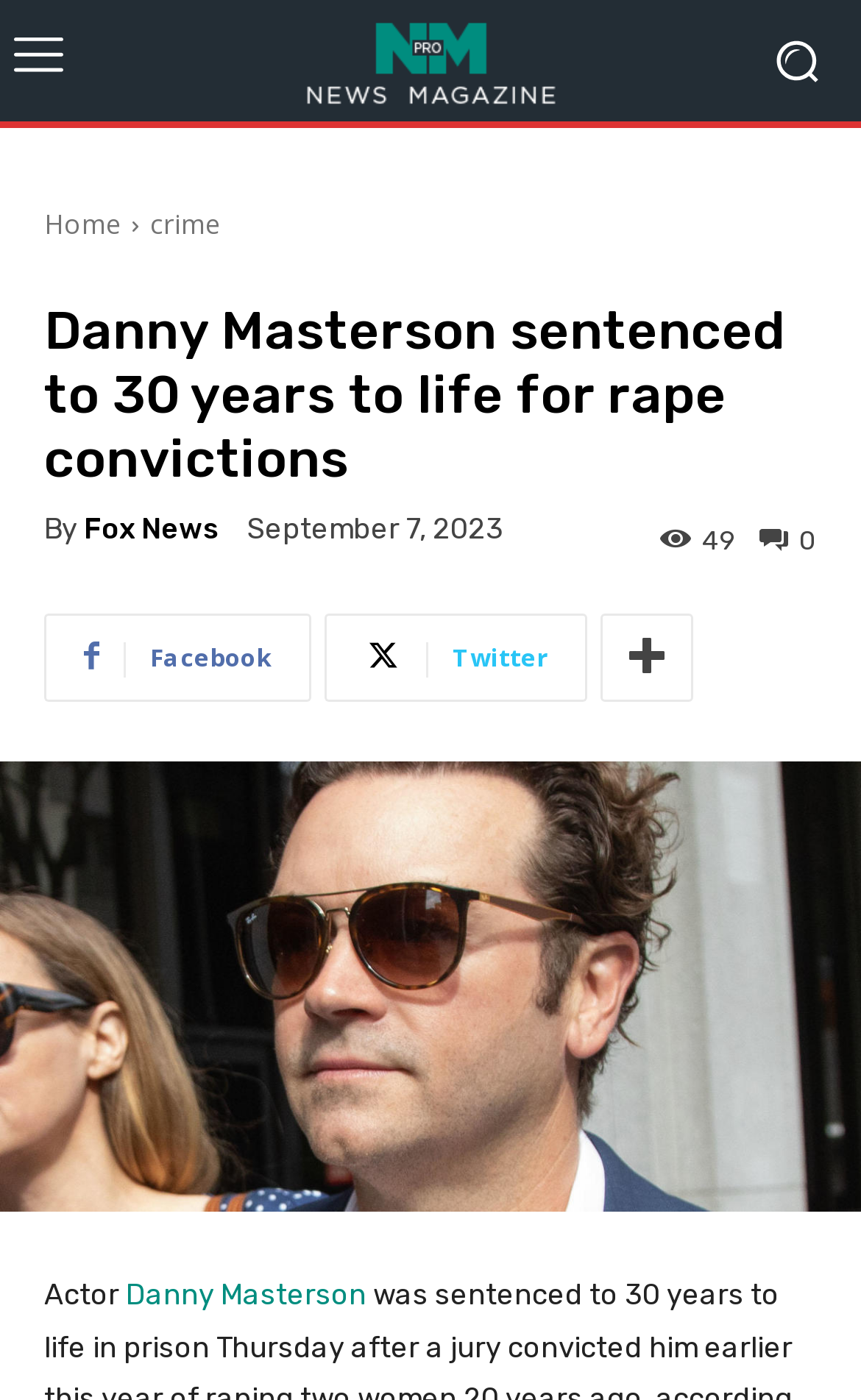Identify the bounding box coordinates of the area you need to click to perform the following instruction: "View the full story".

[0.0, 0.543, 1.0, 0.866]